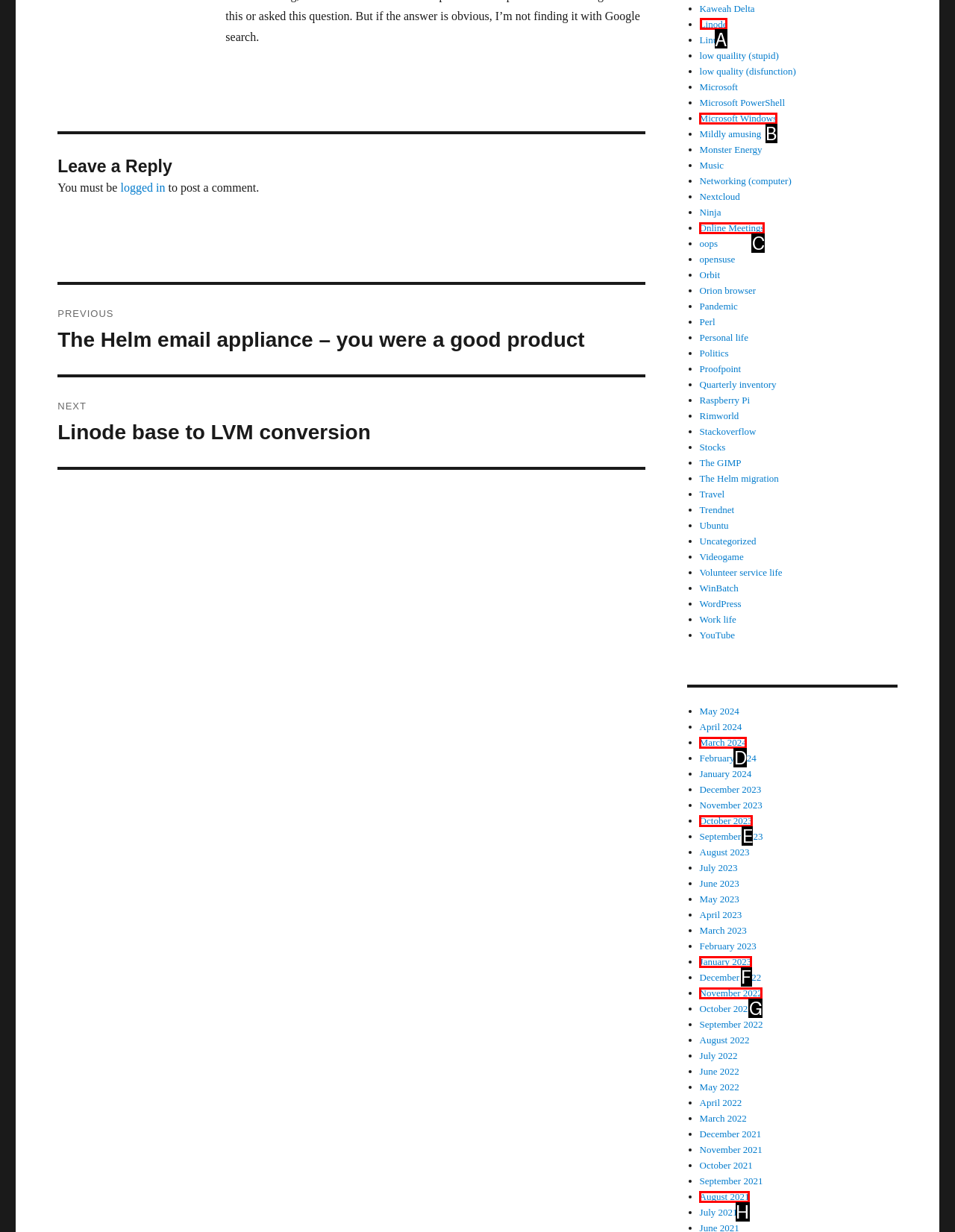Identify the HTML element I need to click to complete this task: Click on 'Linode' Provide the option's letter from the available choices.

A